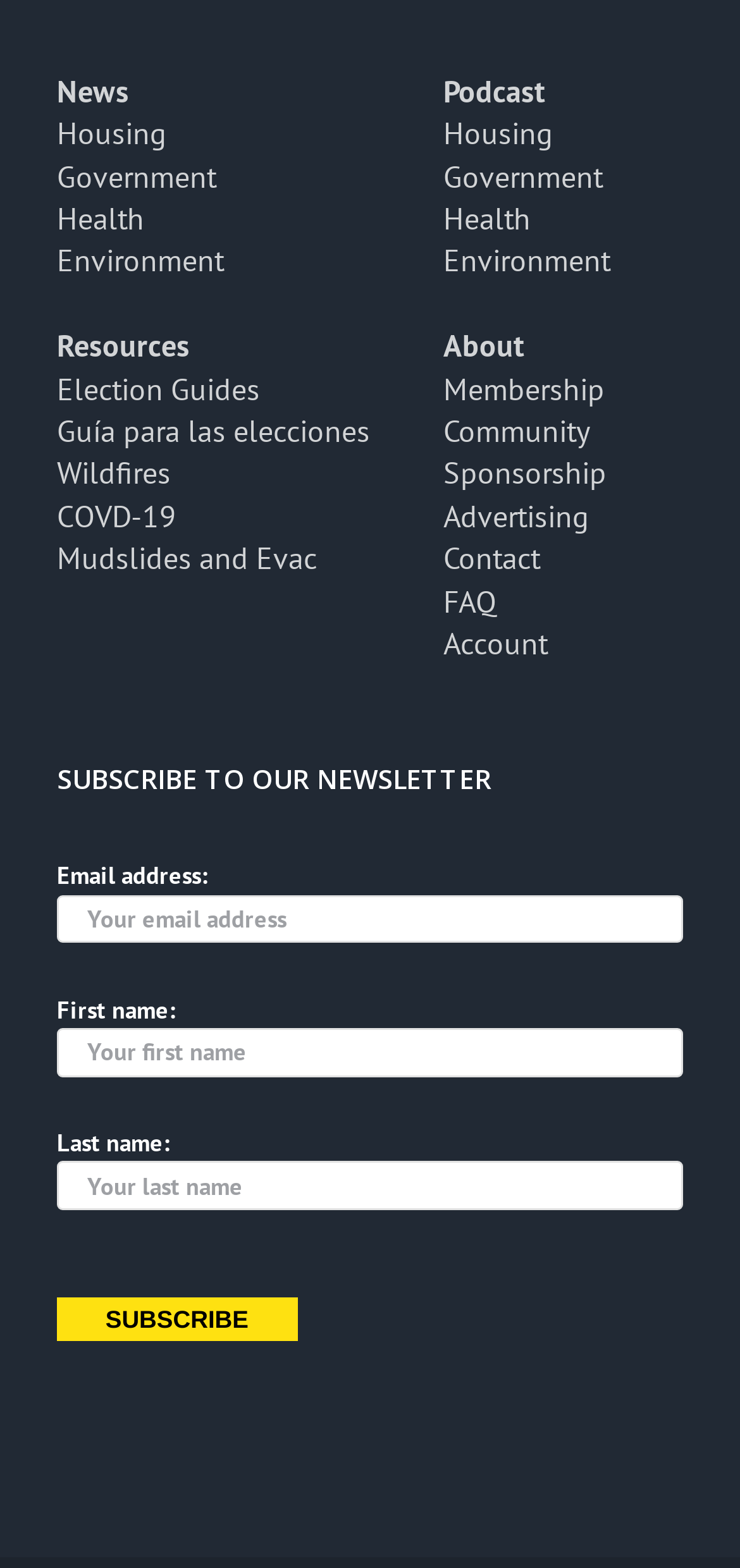Please find the bounding box coordinates of the element that needs to be clicked to perform the following instruction: "Enter email address". The bounding box coordinates should be four float numbers between 0 and 1, represented as [left, top, right, bottom].

[0.077, 0.623, 0.923, 0.654]